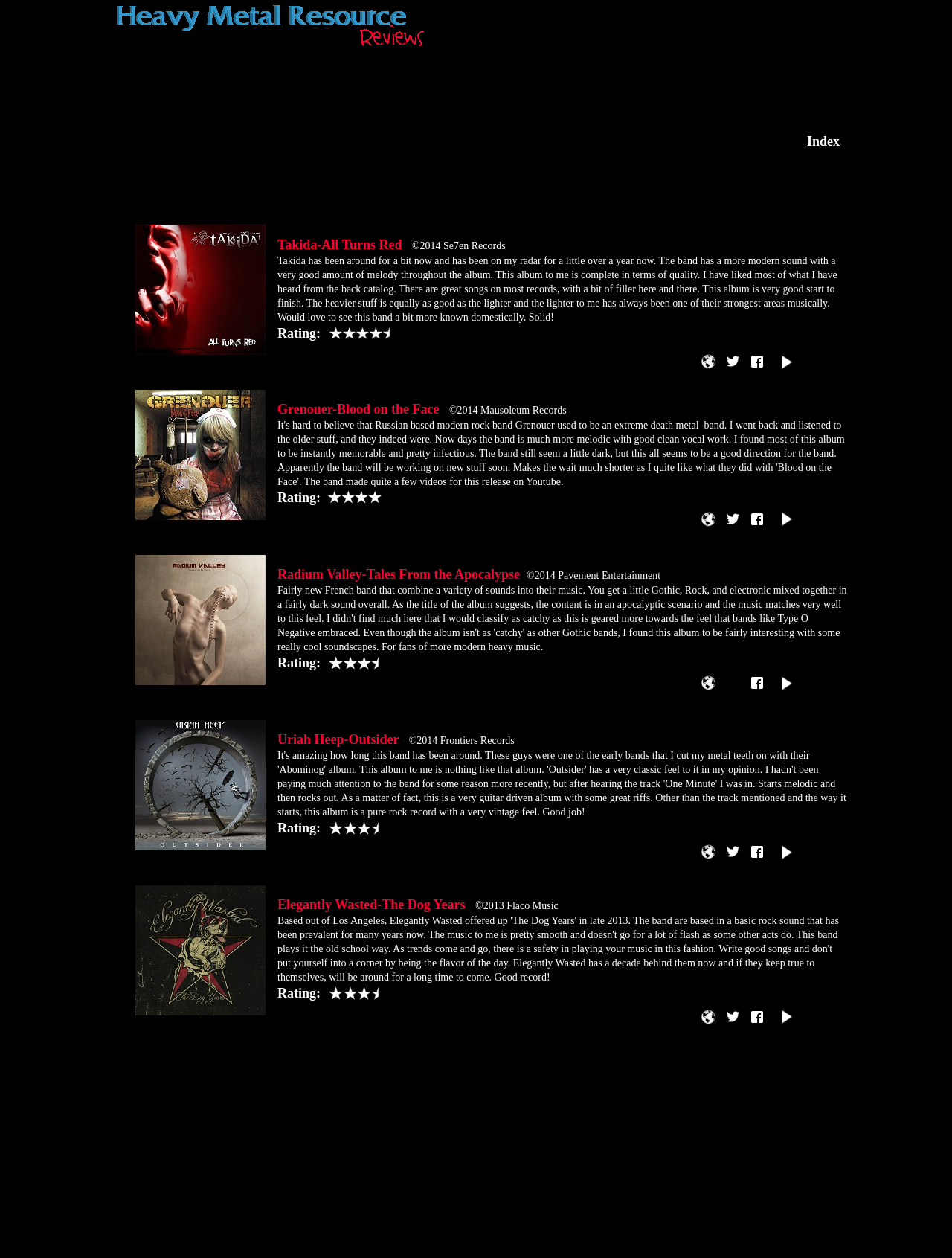For the following element description, predict the bounding box coordinates in the format (top-left x, top-left y, bottom-right x, bottom-right y). All values should be floating point numbers between 0 and 1. Description: Index

[0.848, 0.106, 0.882, 0.118]